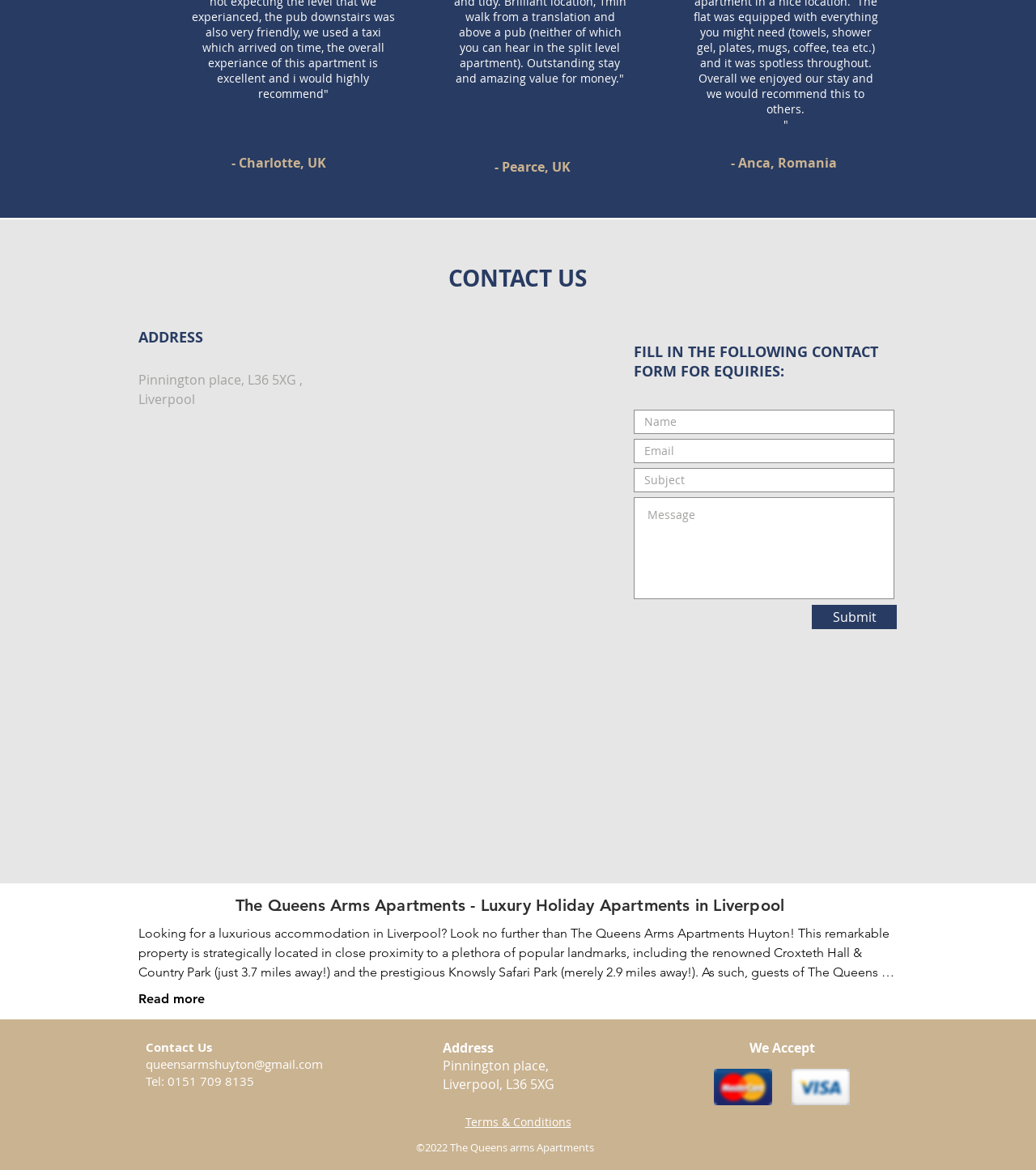Please determine the bounding box coordinates of the clickable area required to carry out the following instruction: "Read more about the apartments". The coordinates must be four float numbers between 0 and 1, represented as [left, top, right, bottom].

[0.134, 0.847, 0.198, 0.86]